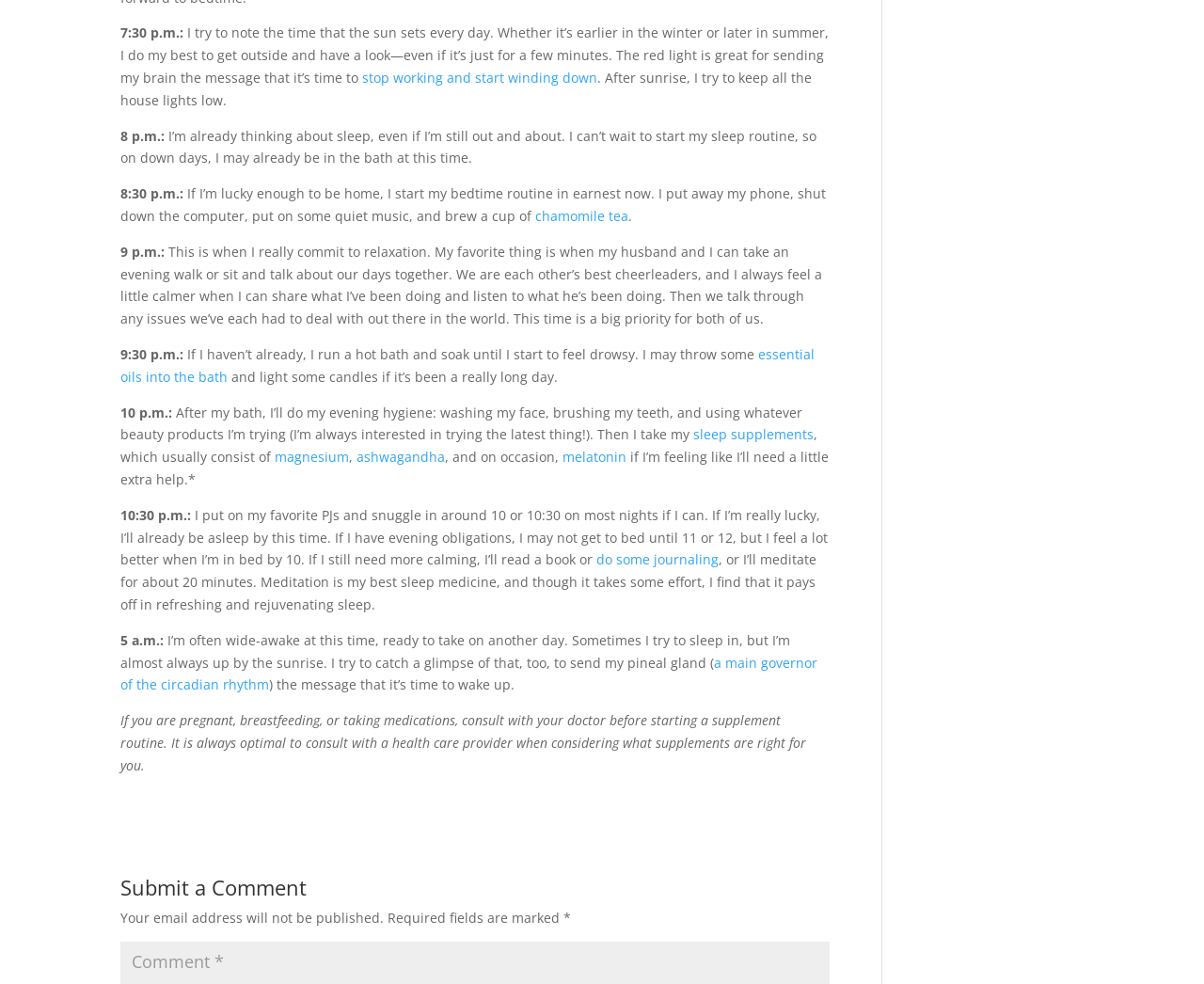Please provide the bounding box coordinates for the element that needs to be clicked to perform the following instruction: "click the link to do some journaling". The coordinates should be given as four float numbers between 0 and 1, i.e., [left, top, right, bottom].

[0.495, 0.56, 0.597, 0.578]